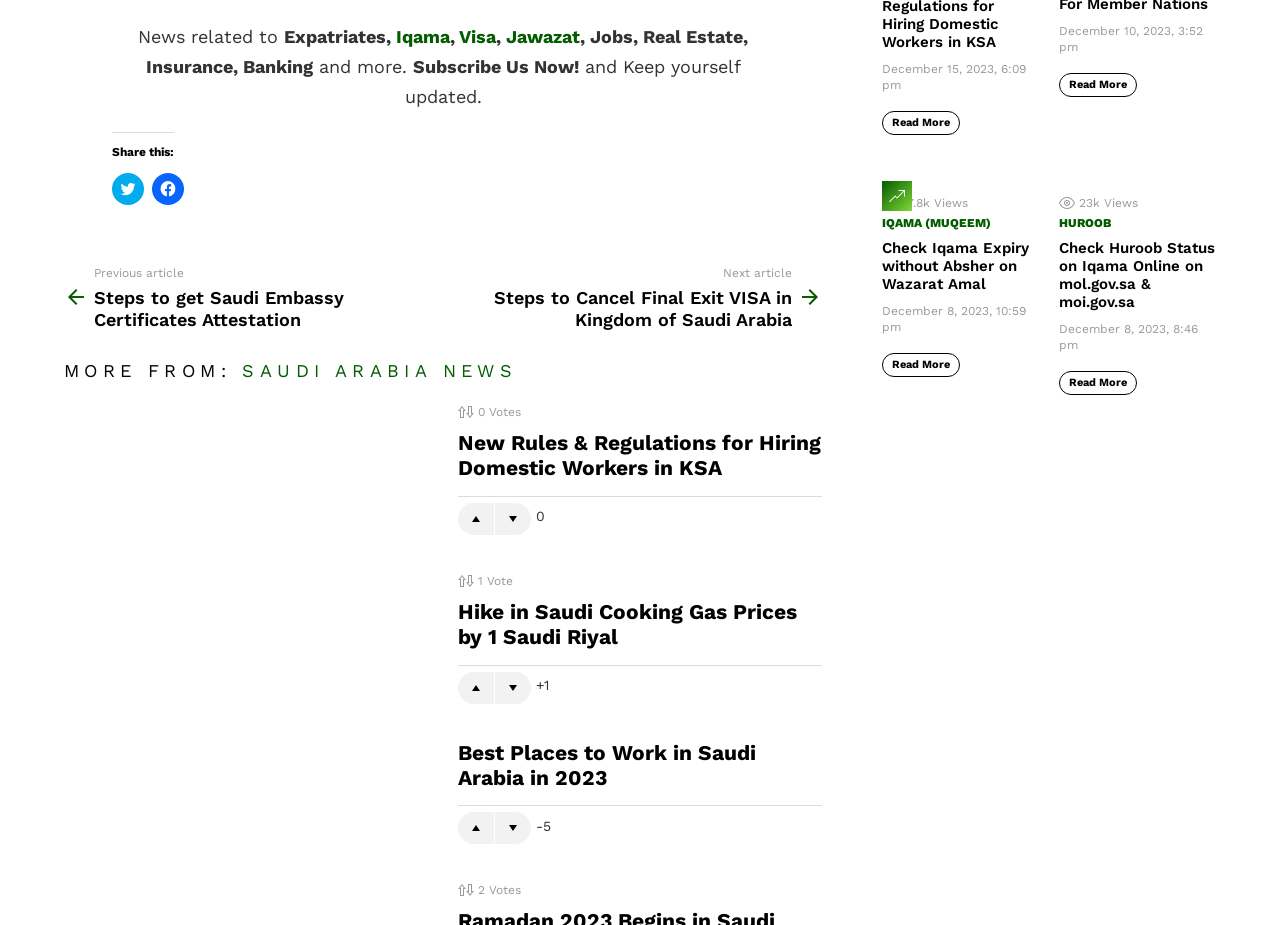Answer the question using only a single word or phrase: 
What type of information is provided in the 'Trending' section?

Article views